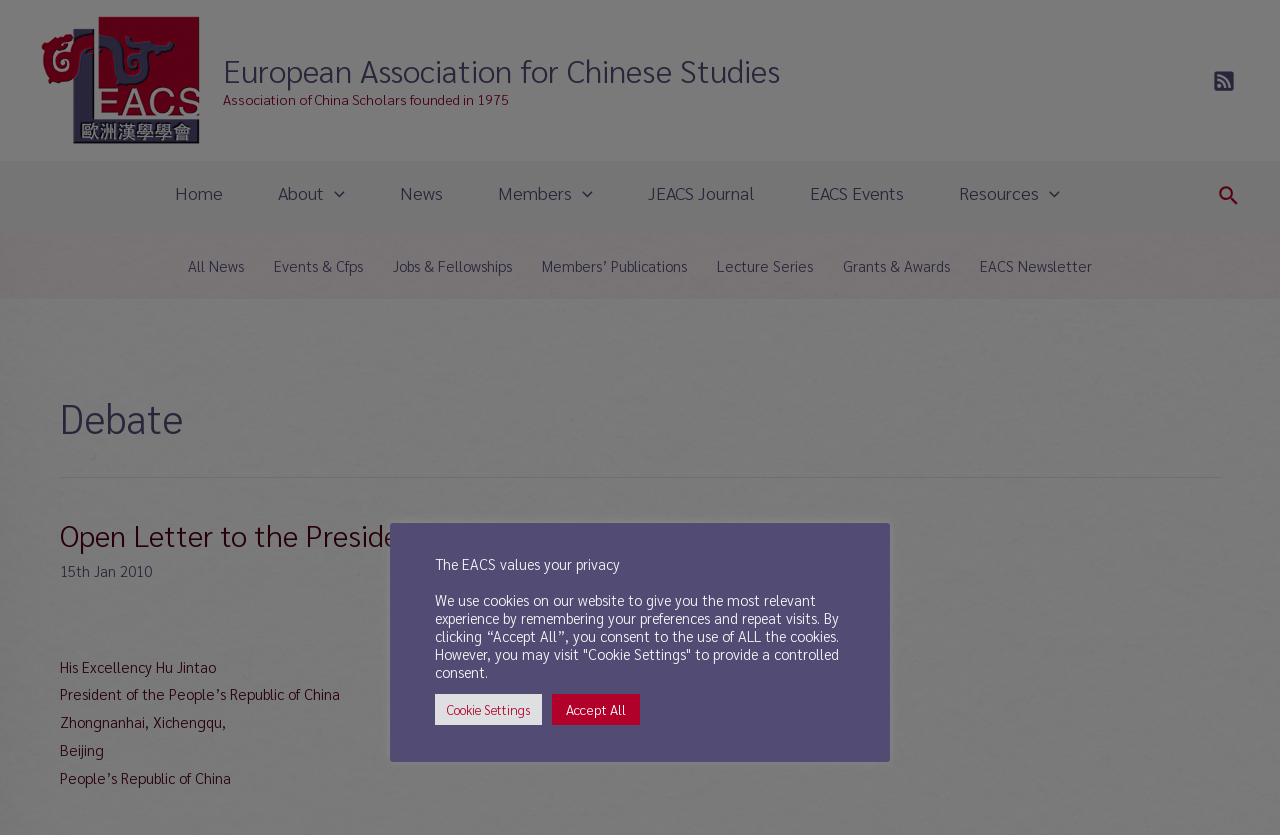What is the purpose of the cookies on this website?
Your answer should be a single word or phrase derived from the screenshot.

To give the most relevant experience